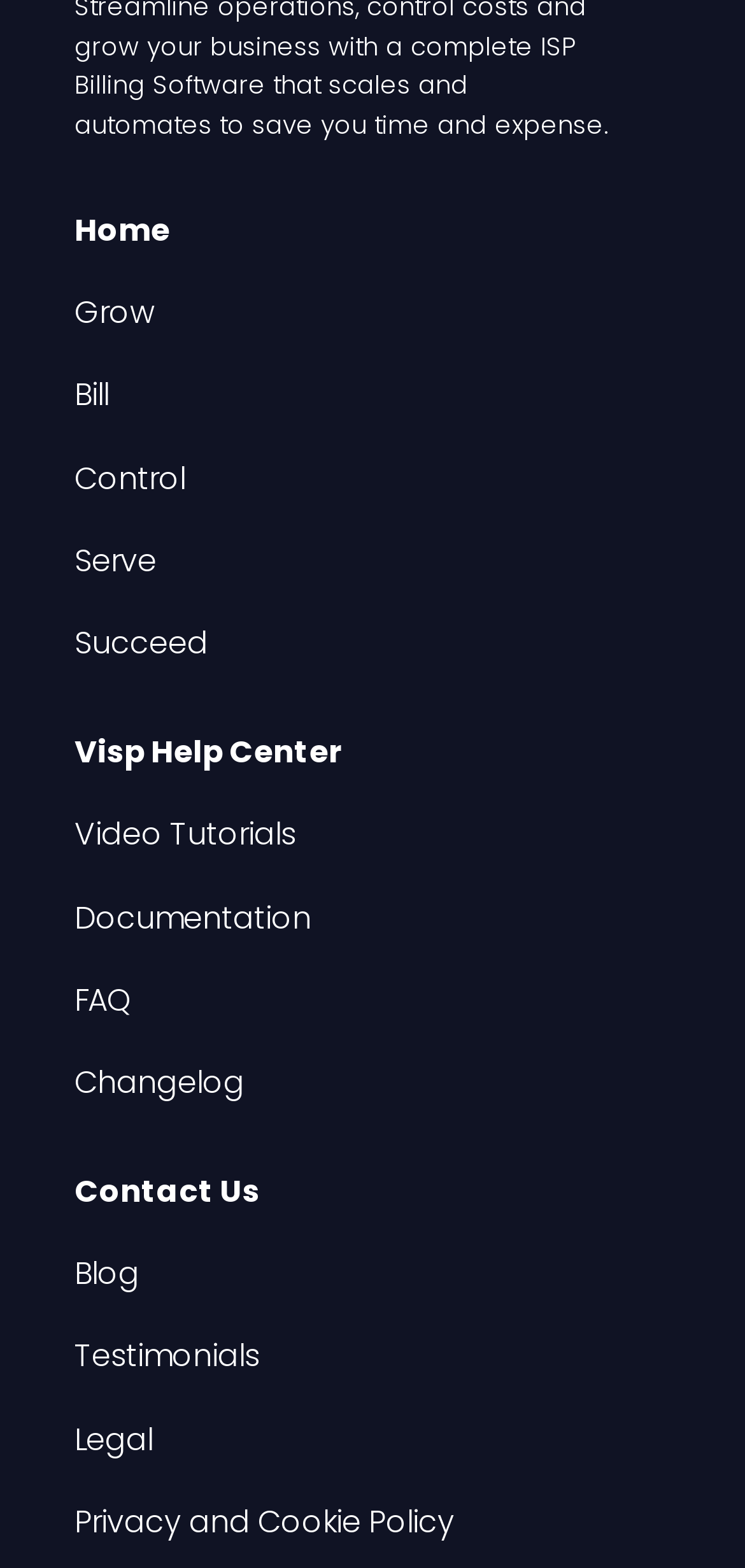What is the last link on the webpage? Based on the screenshot, please respond with a single word or phrase.

Privacy and Cookie Policy